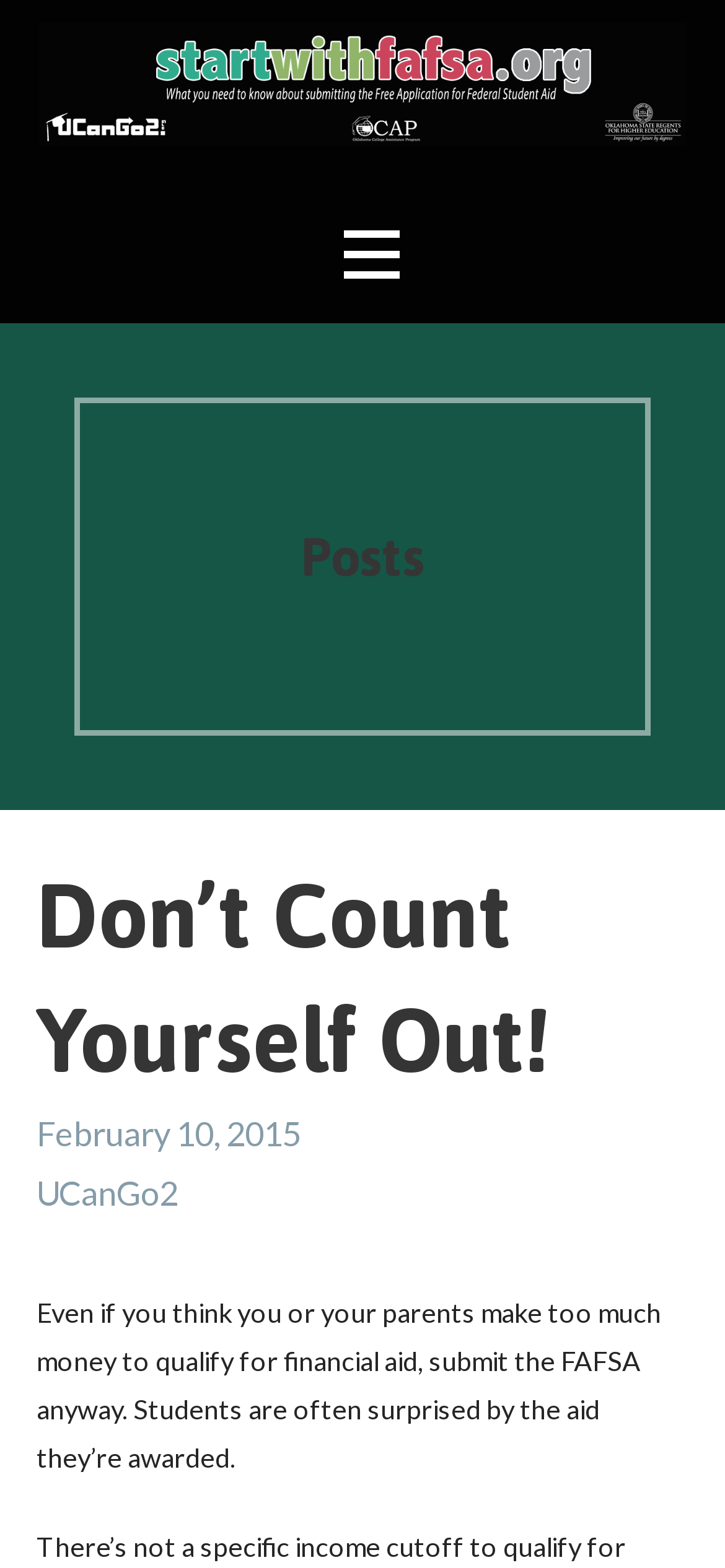What is the advice given to students regarding the FAFSA?
Please provide a comprehensive answer to the question based on the webpage screenshot.

The webpage contains a StaticText element 'Even if you think you or your parents make too much money to qualify for financial aid, submit the FAFSA anyway. Students are often surprised by the aid they’re awarded.' which advises students to submit the FAFSA regardless of their financial situation.